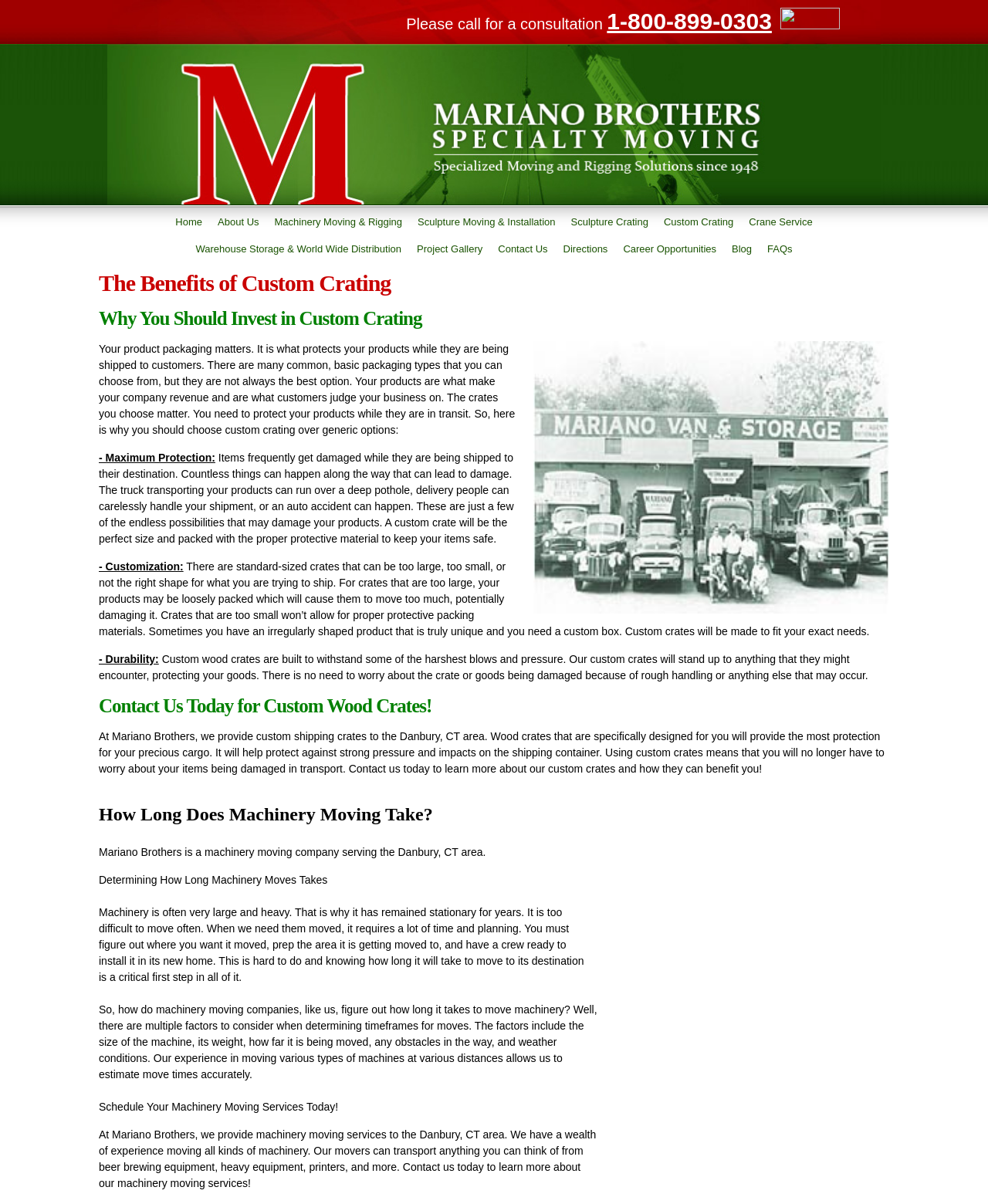Please specify the bounding box coordinates of the clickable section necessary to execute the following command: "Learn more about machinery moving services".

[0.27, 0.173, 0.415, 0.196]